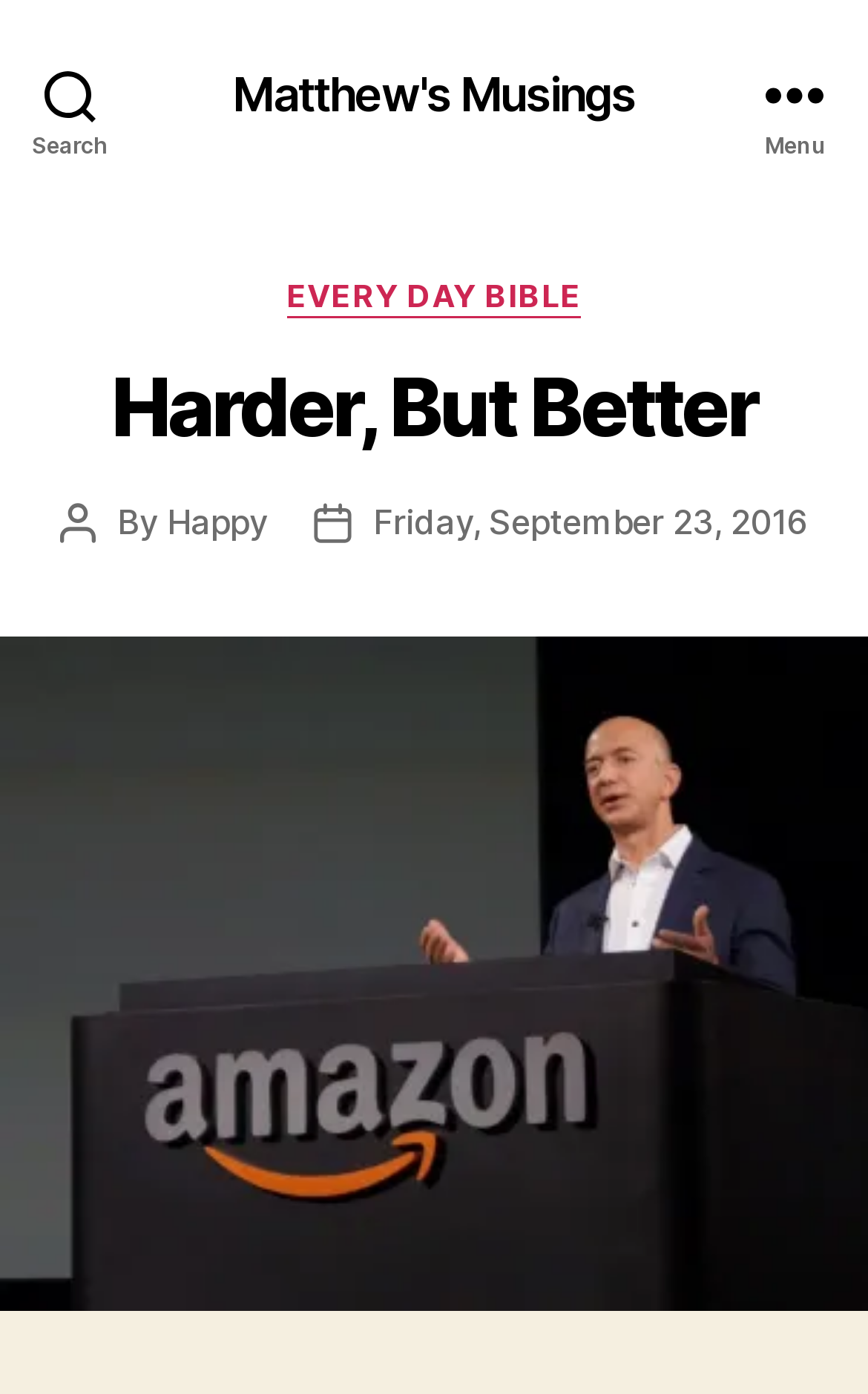What is the category of the post?
Refer to the screenshot and deliver a thorough answer to the question presented.

The category of the post can be determined by looking at the link element with the text 'EVERY DAY BIBLE' which is located under the header section, indicating that it is the category of the post.